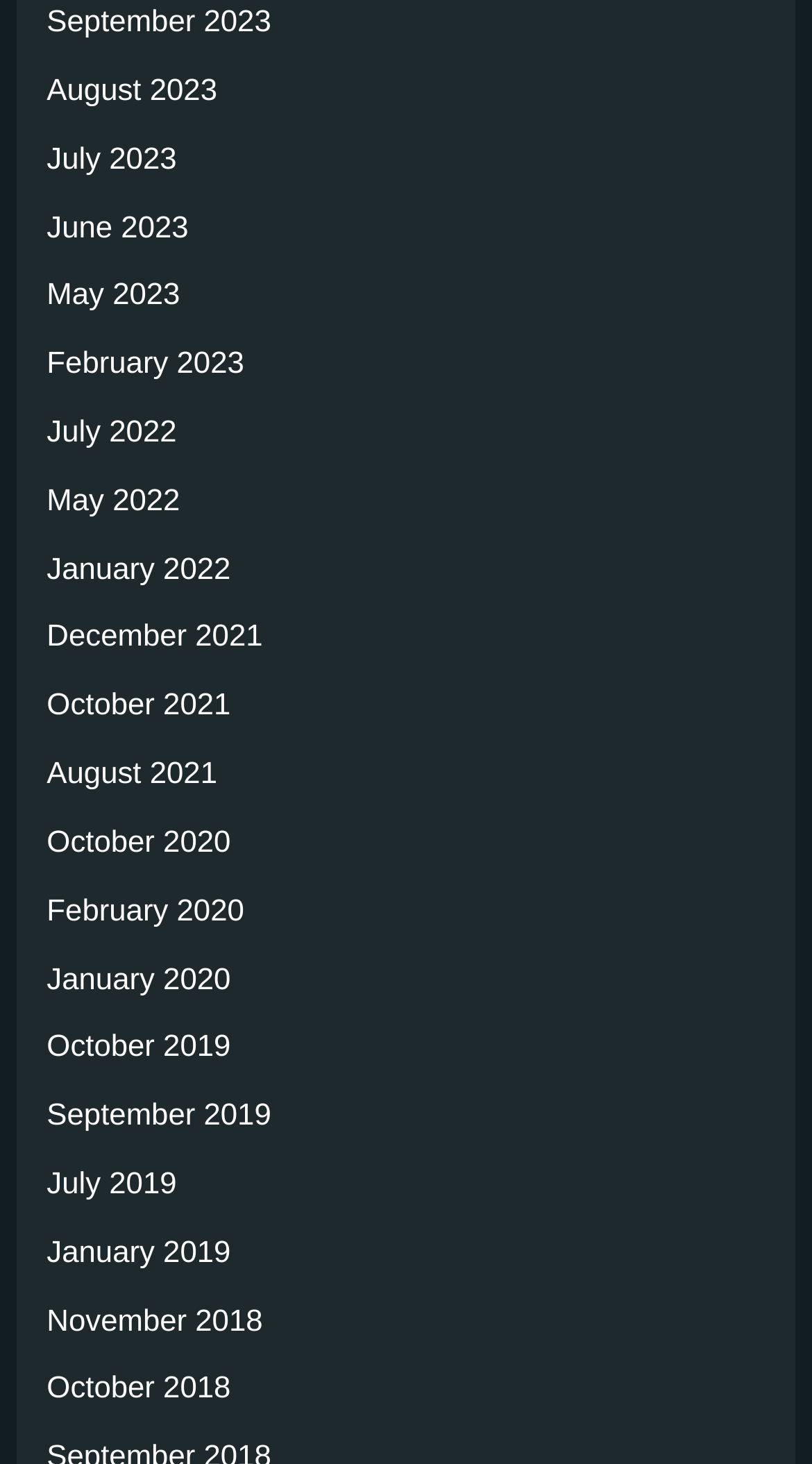How many links are available on this webpage?
From the screenshot, supply a one-word or short-phrase answer.

36